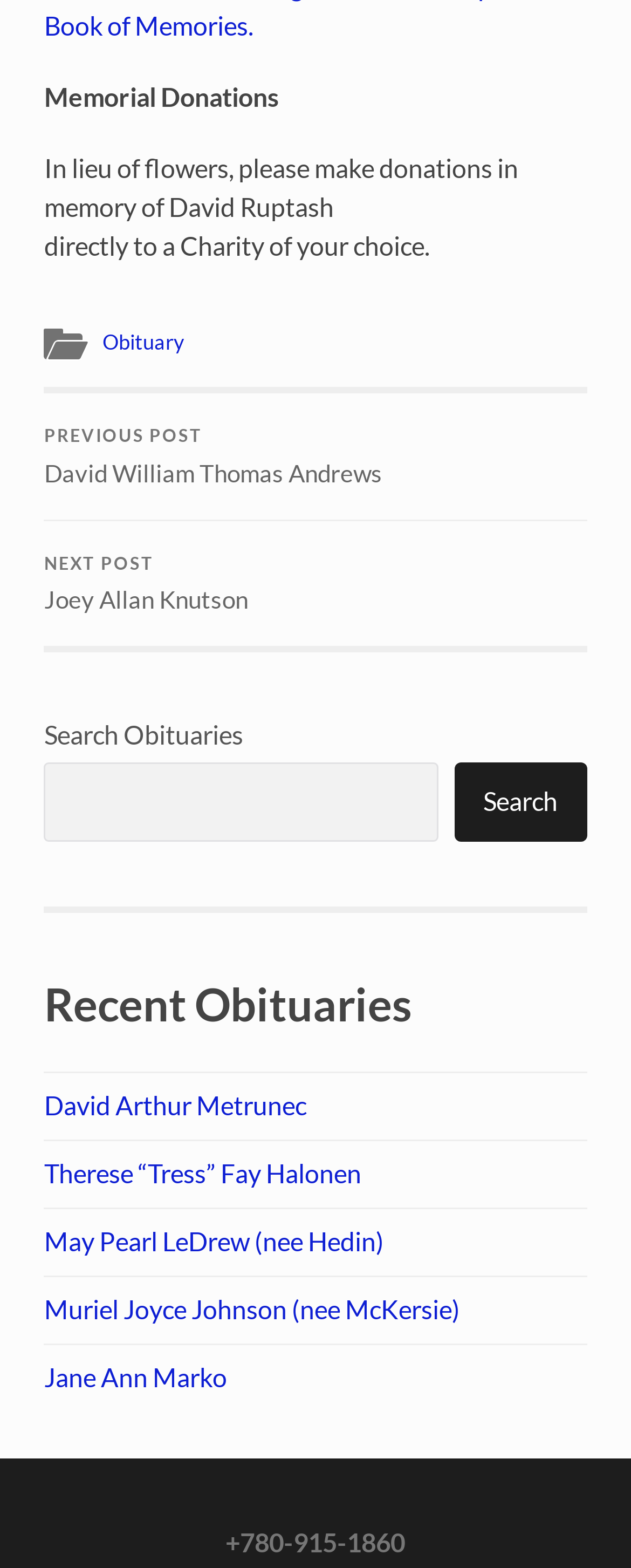What is the suggested donation method?
Answer the question with a single word or phrase, referring to the image.

directly to a Charity